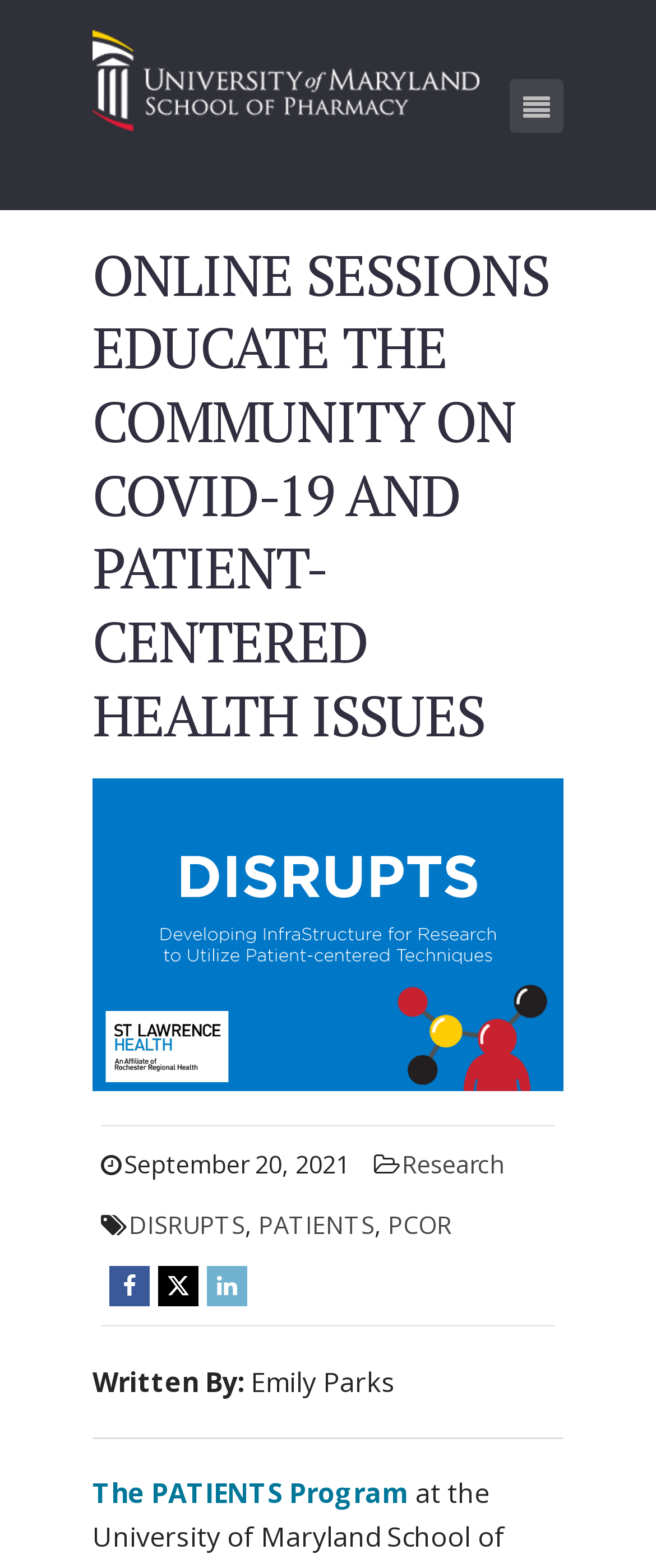Using a single word or phrase, answer the following question: 
How many story types are mentioned?

3